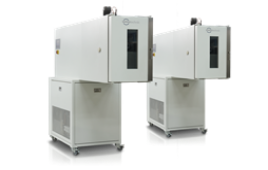What is the purpose of the precision-controlled recirculating air unit?
Using the details shown in the screenshot, provide a comprehensive answer to the question.

According to the caption, each unit is equipped with a precision-controlled recirculating air unit, which enables the regulation of relative humidity for accurate testing conditions. This implies that the primary purpose of the air unit is to control the humidity level.